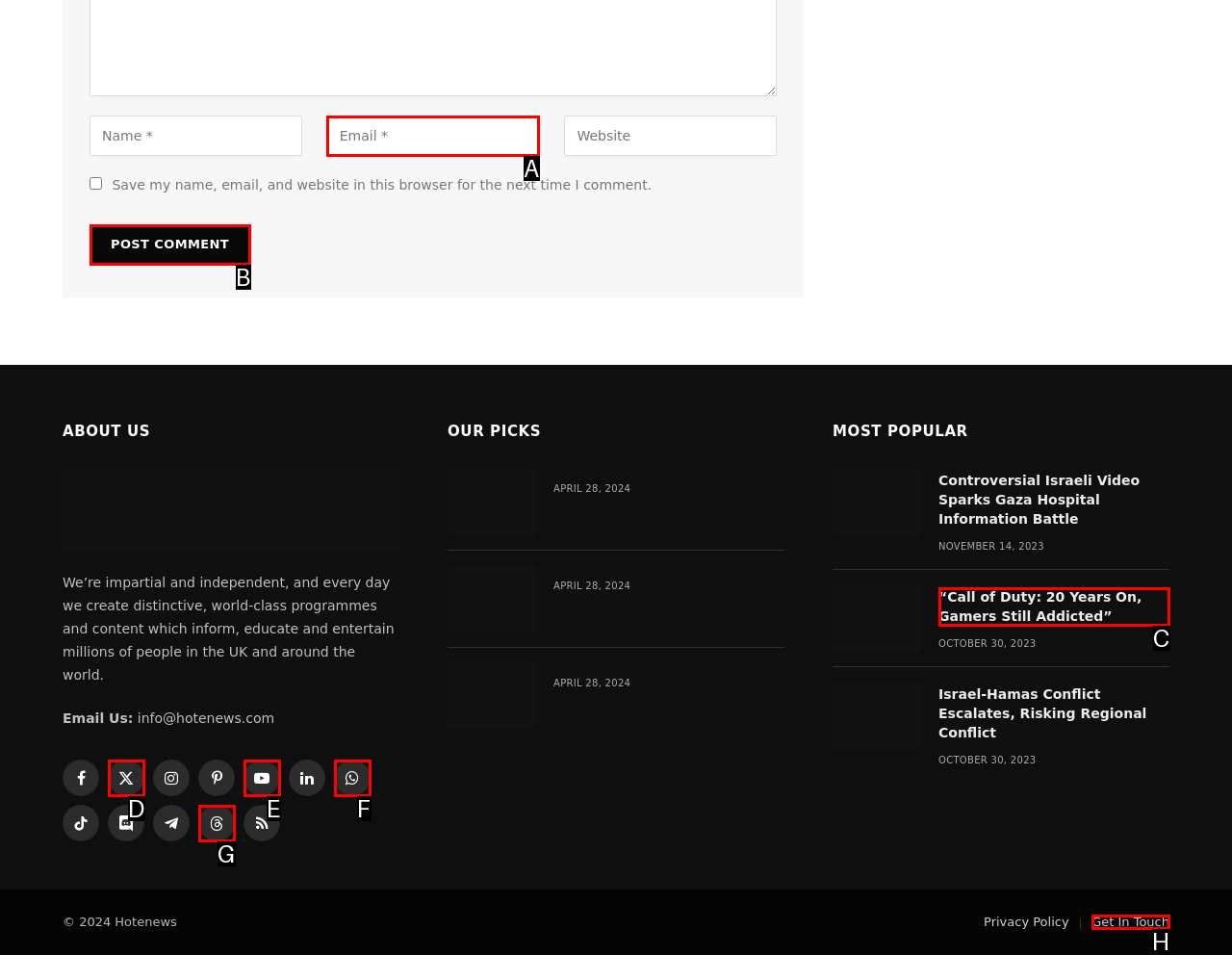Tell me which one HTML element best matches the description: name="email" placeholder="Email *" Answer with the option's letter from the given choices directly.

A